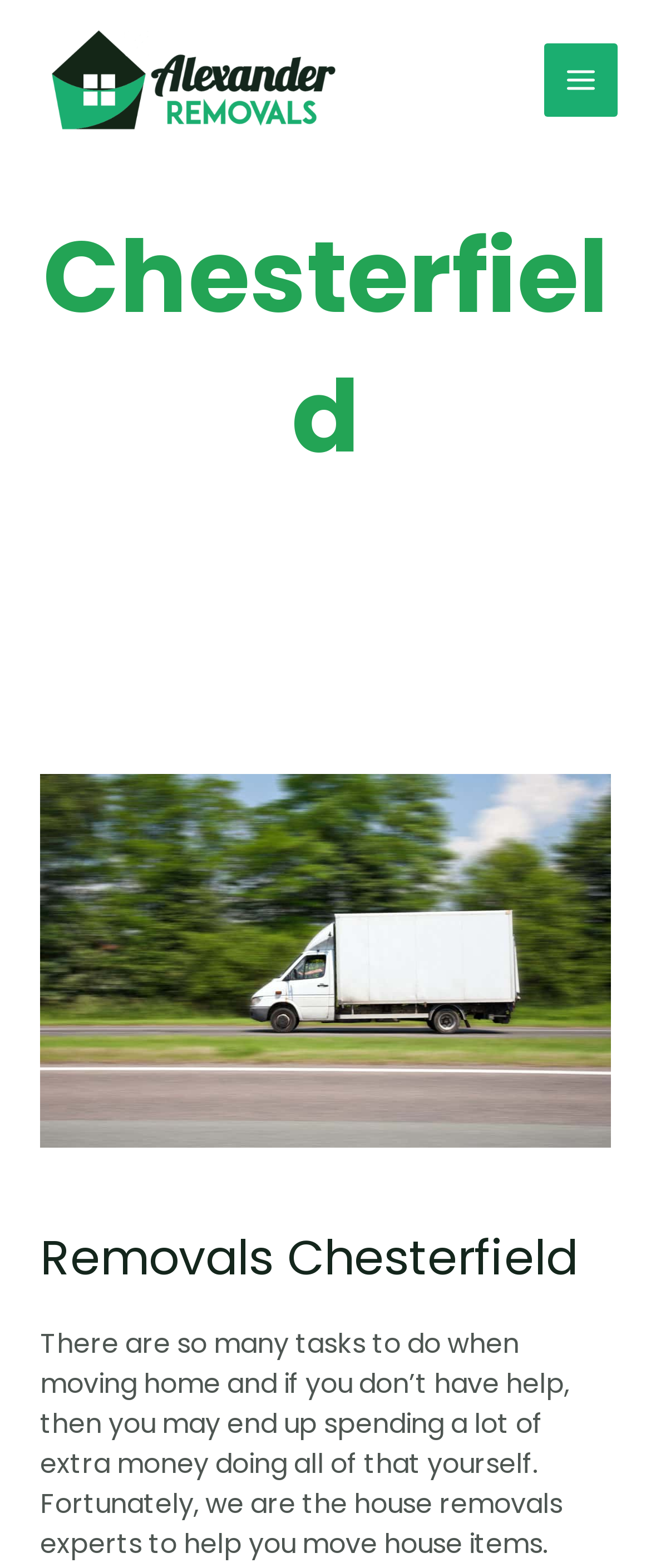Bounding box coordinates are specified in the format (top-left x, top-left y, bottom-right x, bottom-right y). All values are floating point numbers bounded between 0 and 1. Please provide the bounding box coordinate of the region this sentence describes: aria-label="Alexander Removals UK"

[0.051, 0.017, 0.544, 0.085]